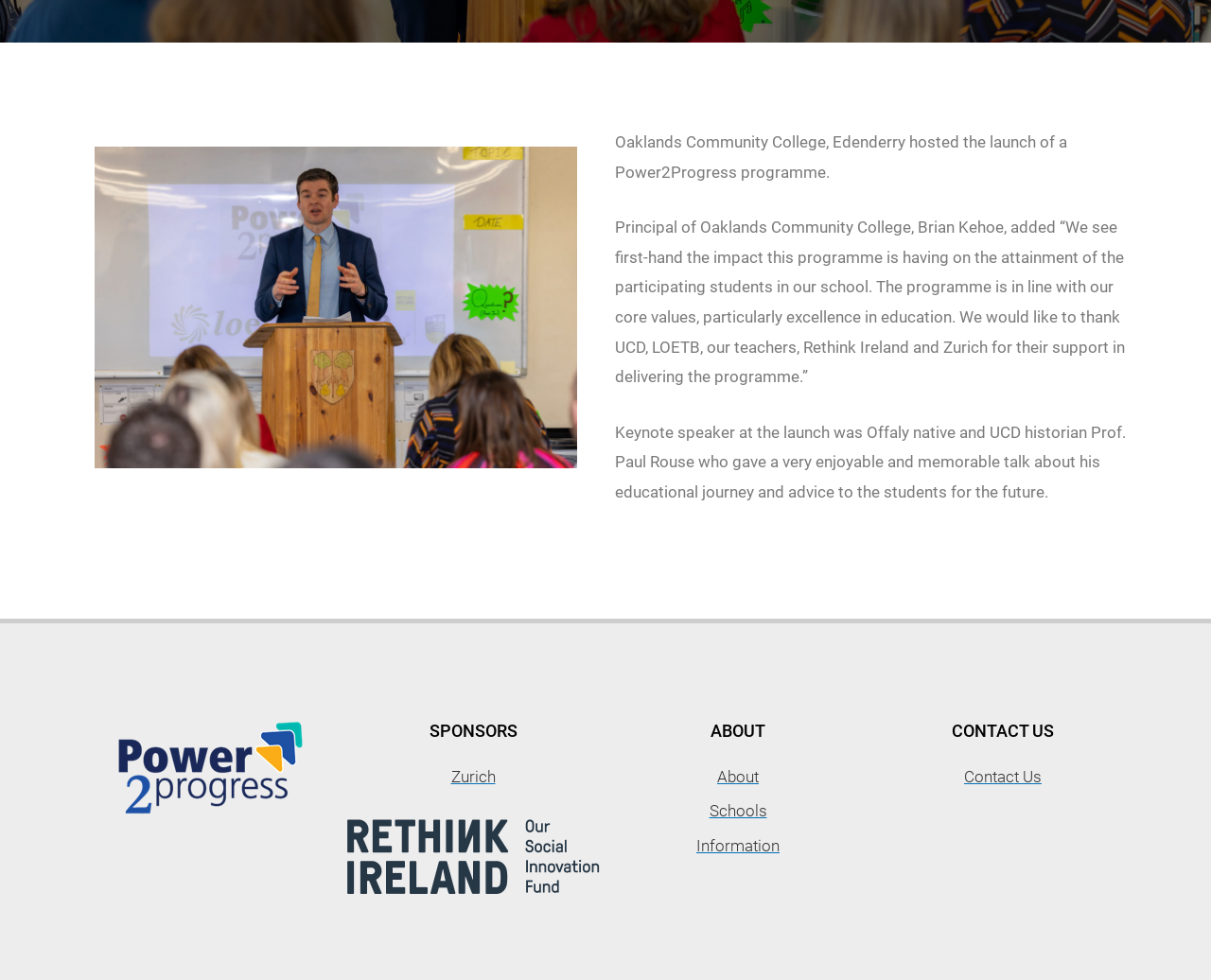Using the description "Contact Us", predict the bounding box of the relevant HTML element.

[0.719, 0.778, 0.938, 0.808]